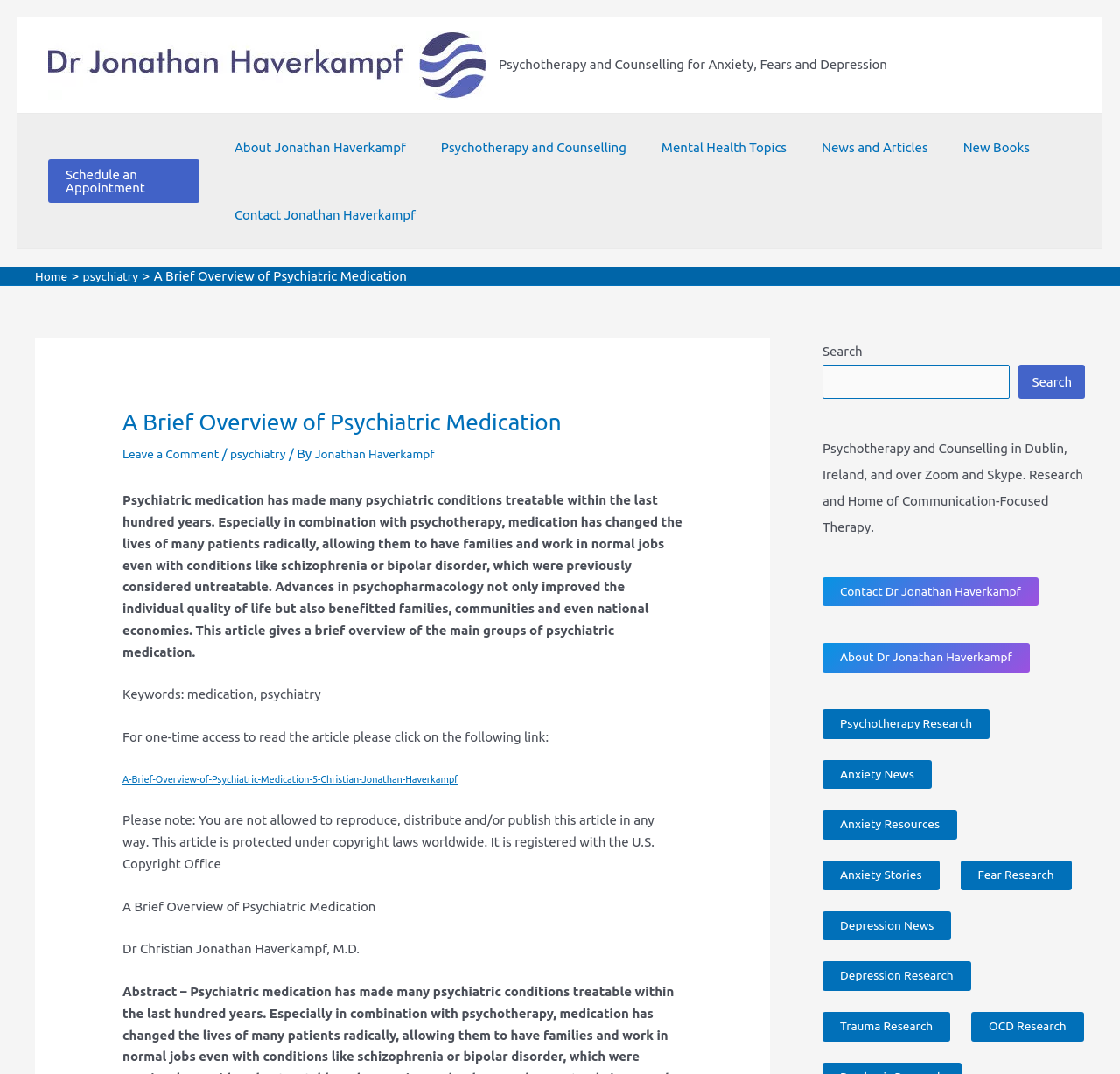Generate the text of the webpage's primary heading.

A Brief Overview of Psychiatric Medication